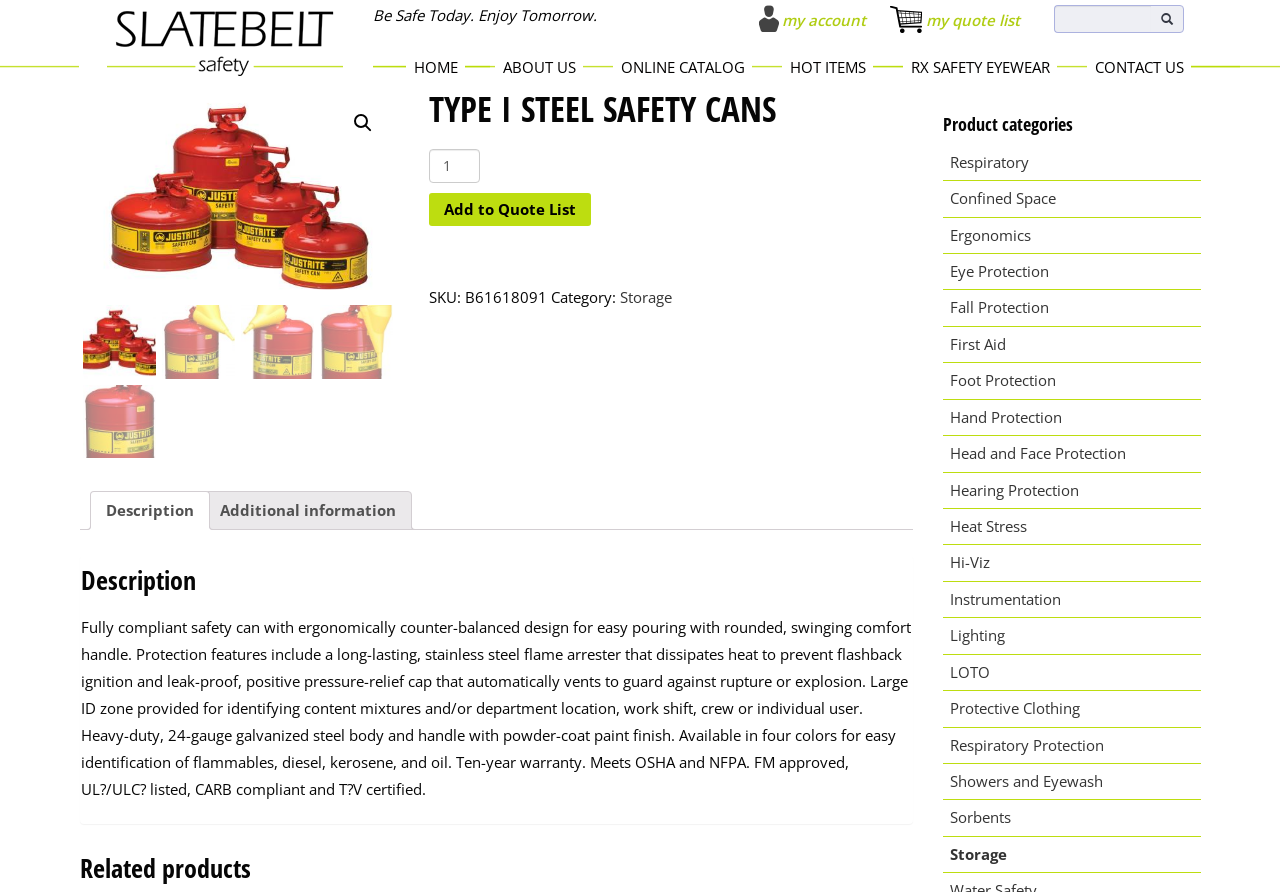Please determine the headline of the webpage and provide its content.

TYPE I STEEL SAFETY CANS